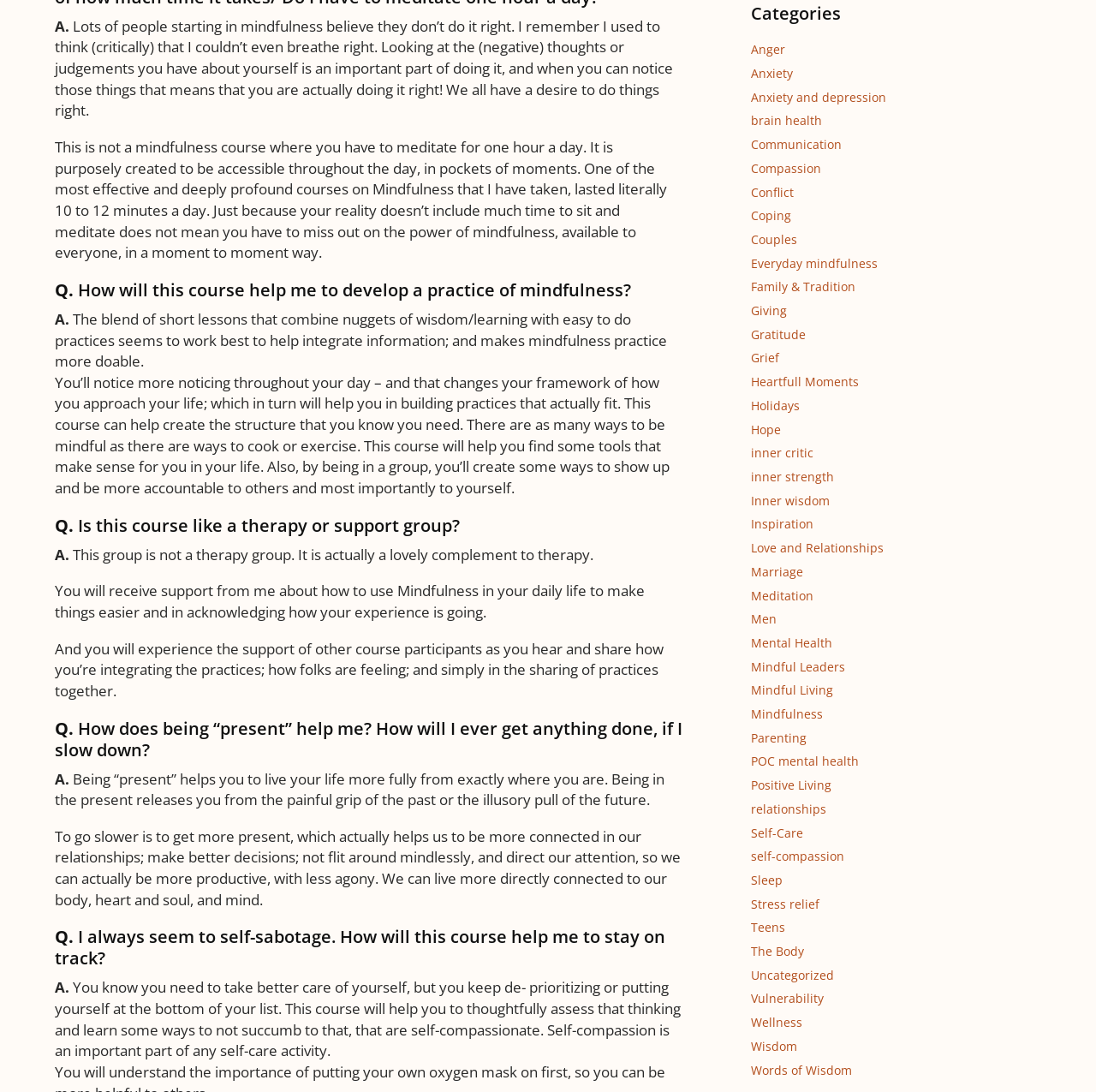What is the main topic of this webpage?
Using the image as a reference, give an elaborate response to the question.

Based on the content of the webpage, it appears to be discussing mindfulness and its benefits, with various questions and answers related to mindfulness practices and self-care.